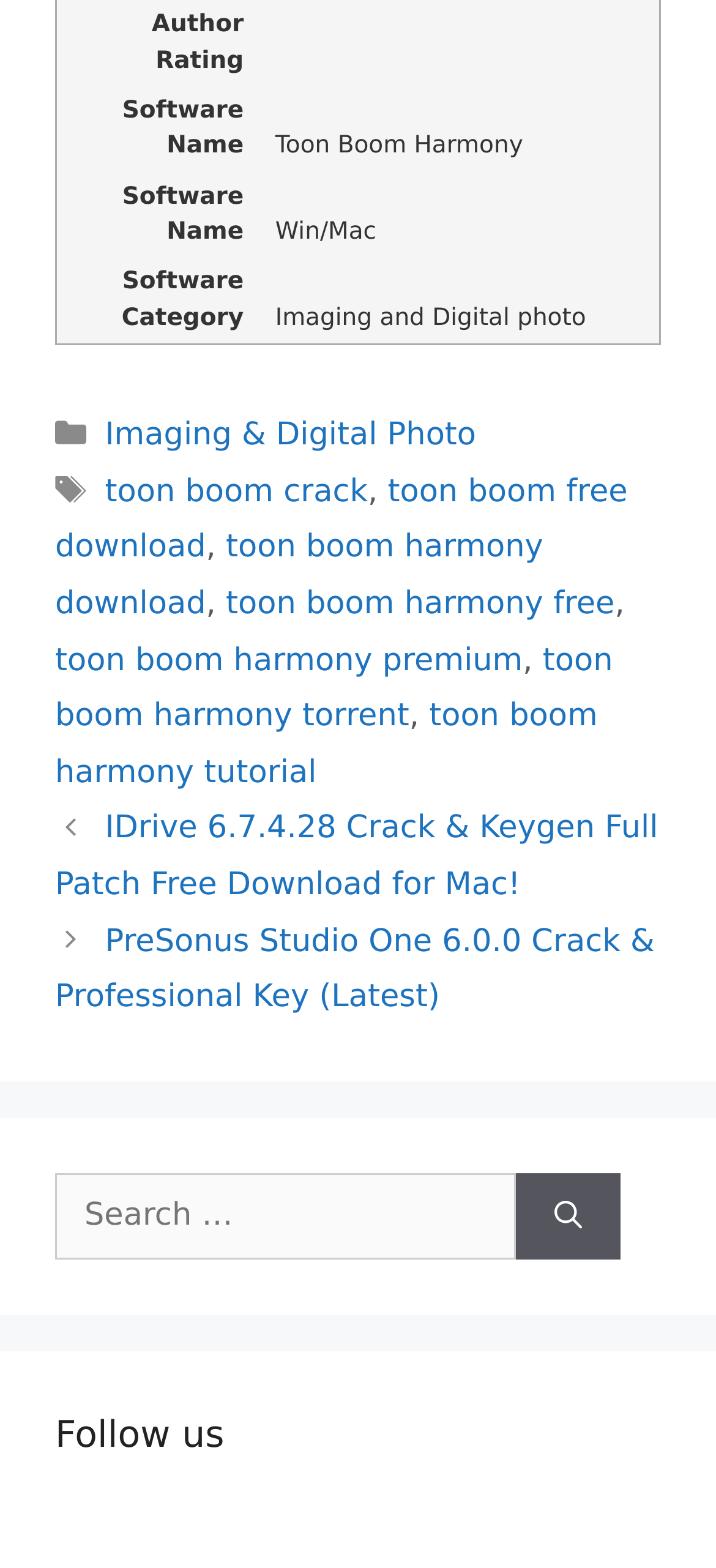What is the purpose of the search box?
Can you provide an in-depth and detailed response to the question?

The search box is located at the bottom of the webpage and has a label 'Search for:'. This suggests that the purpose of the search box is to search for software, possibly by name or category.